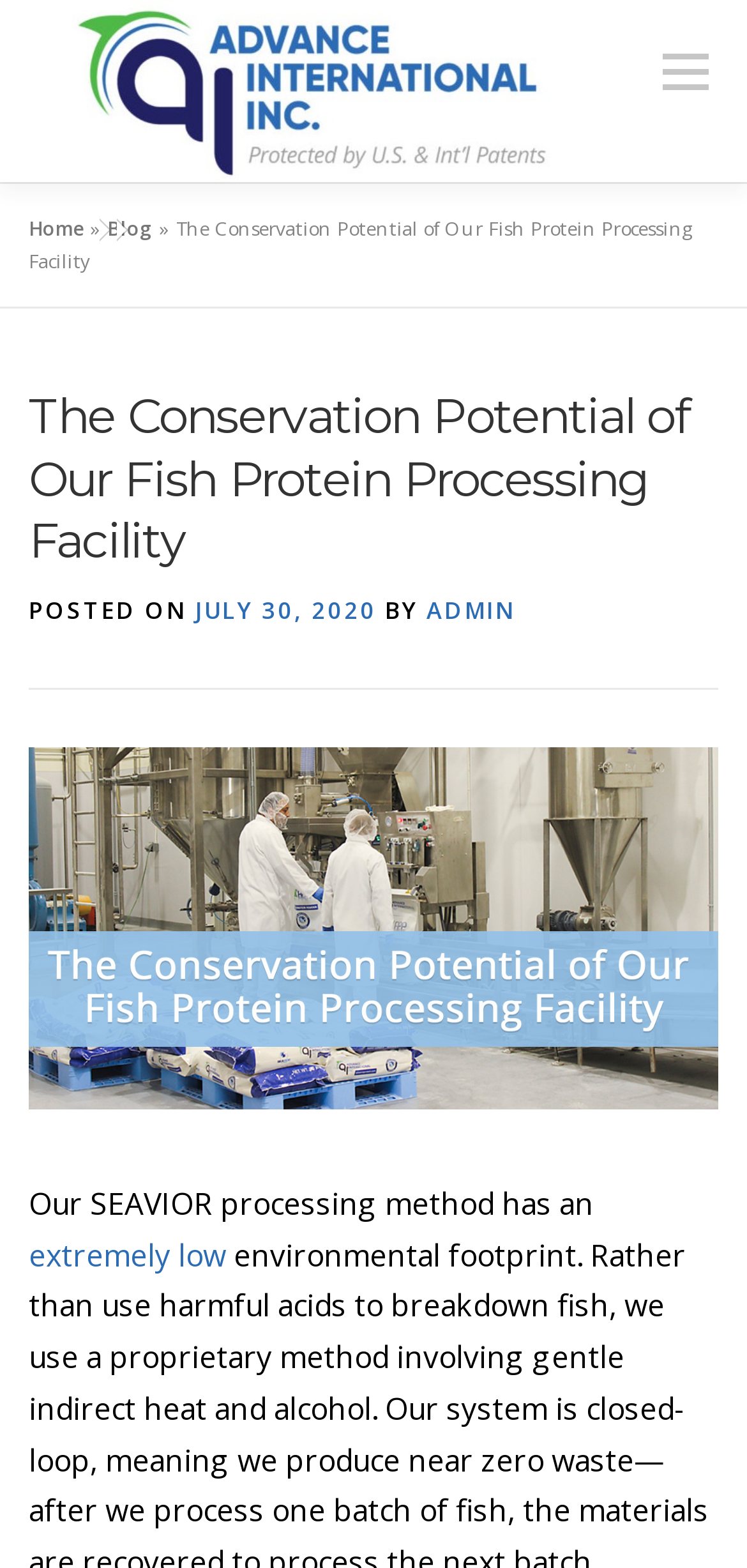Determine the bounding box coordinates of the element that should be clicked to execute the following command: "Explore the 'SUSTAINABILITY' section".

[0.038, 0.208, 0.459, 0.299]